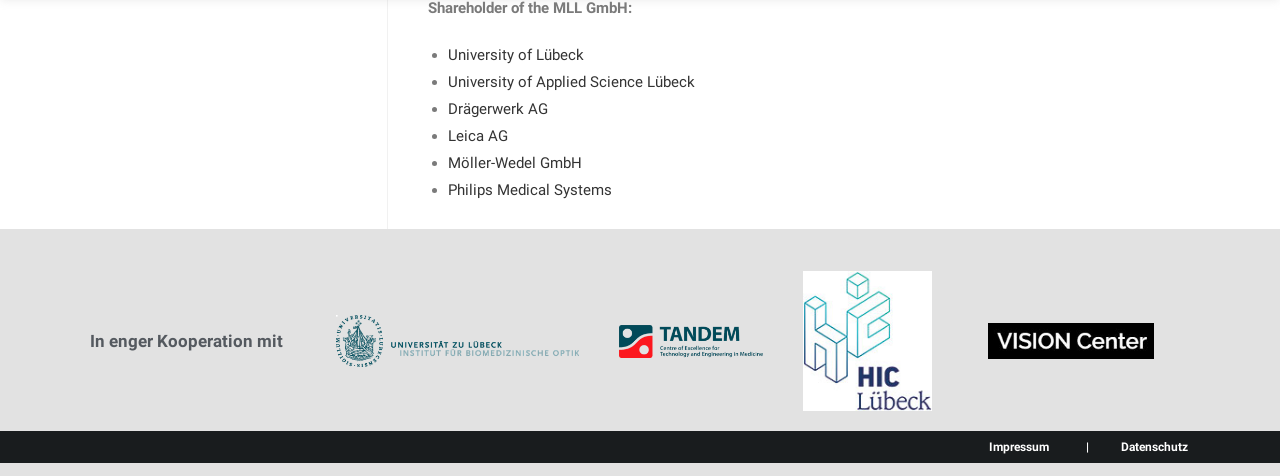Identify the bounding box coordinates necessary to click and complete the given instruction: "check In enger Kooperation mit".

[0.07, 0.699, 0.231, 0.734]